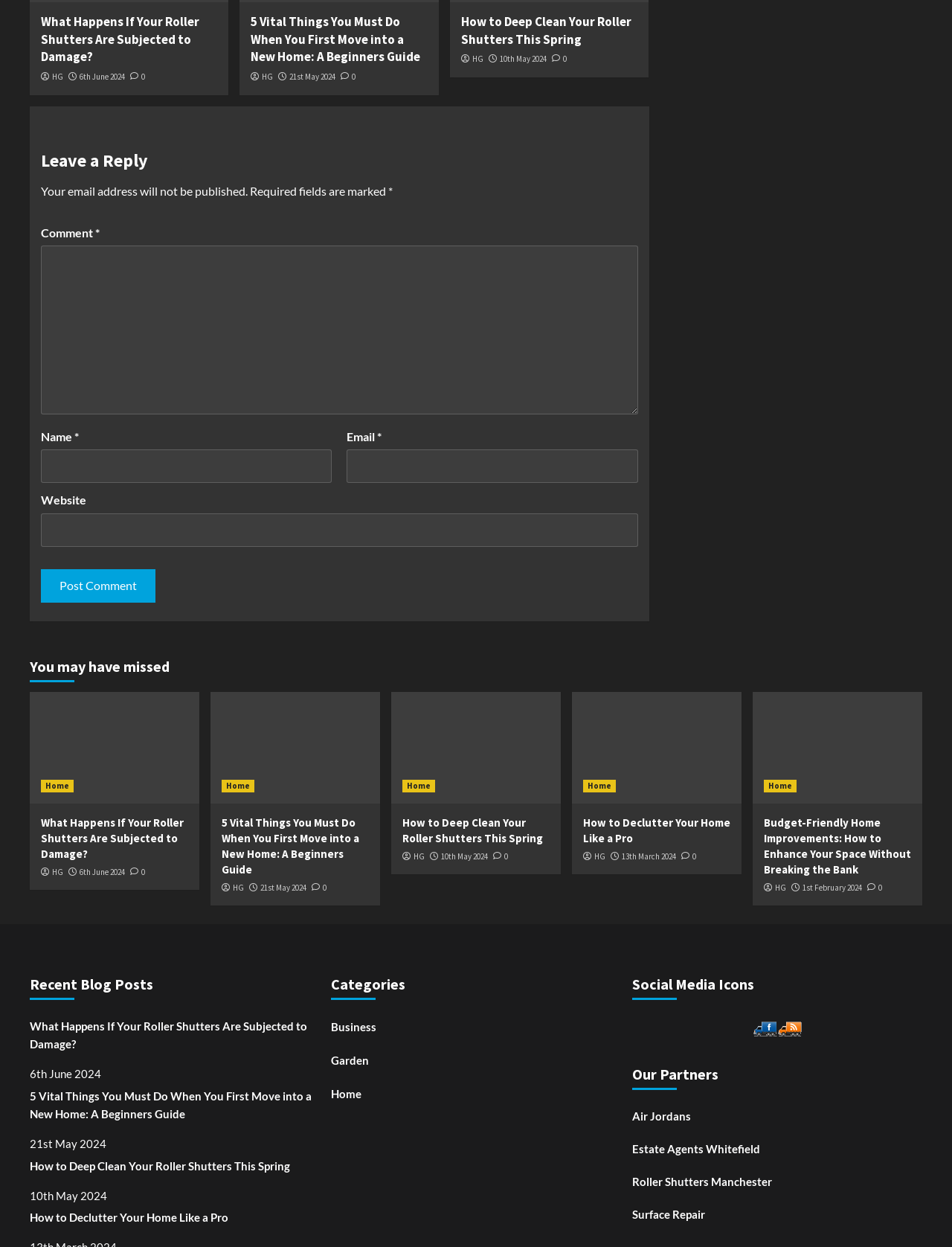What is the topic of the first blog post?
Refer to the image and give a detailed answer to the question.

The first blog post is about what happens if your roller shutters are subjected to damage, as indicated by the heading 'What Happens If Your Roller Shutters Are Subjected to Damage?'.